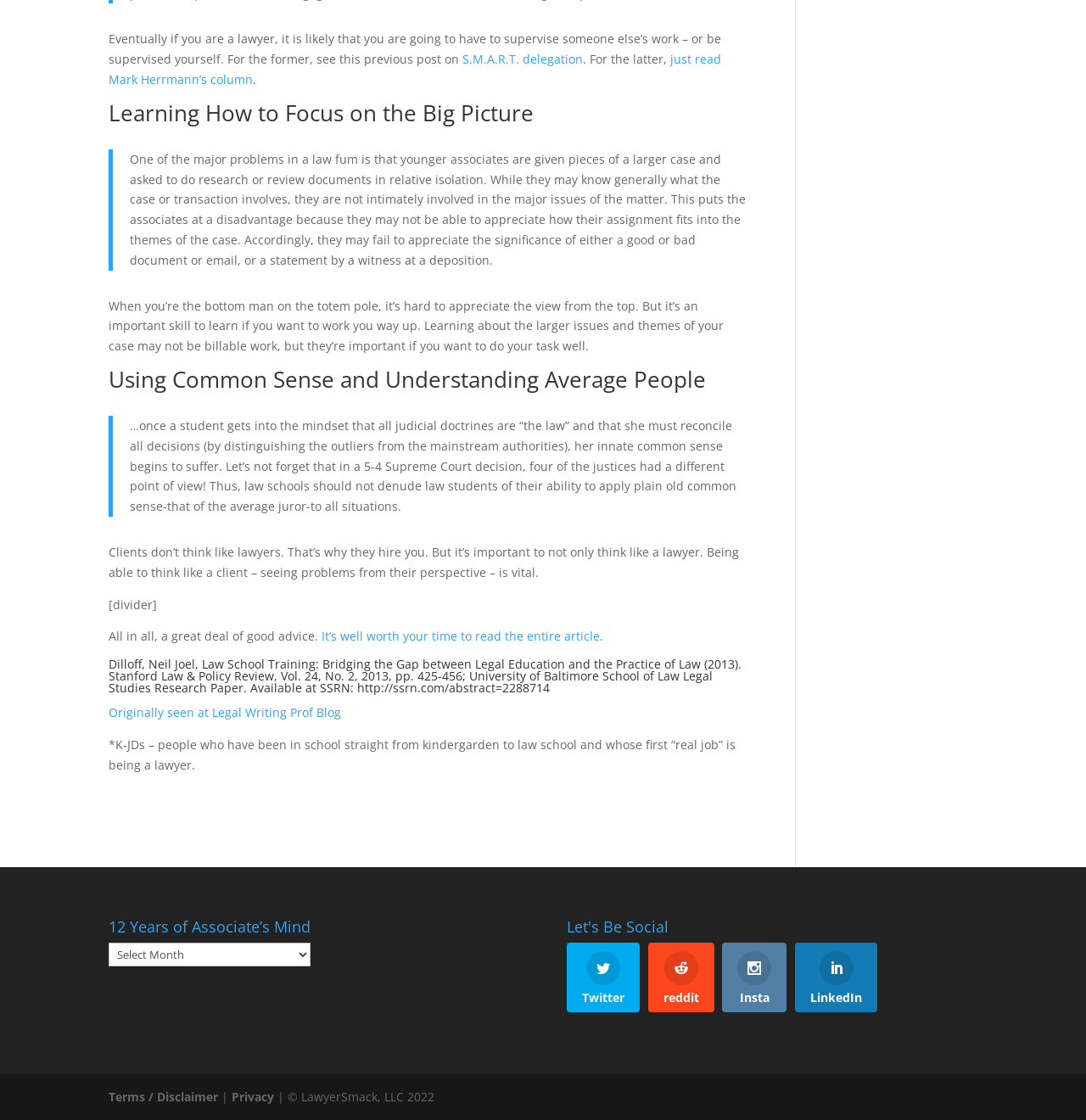With reference to the screenshot, provide a detailed response to the question below:
What is the topic of the article?

Based on the content of the webpage, it appears to be discussing skills that lawyers need to develop, such as focusing on the big picture, using common sense, and understanding clients' perspectives.